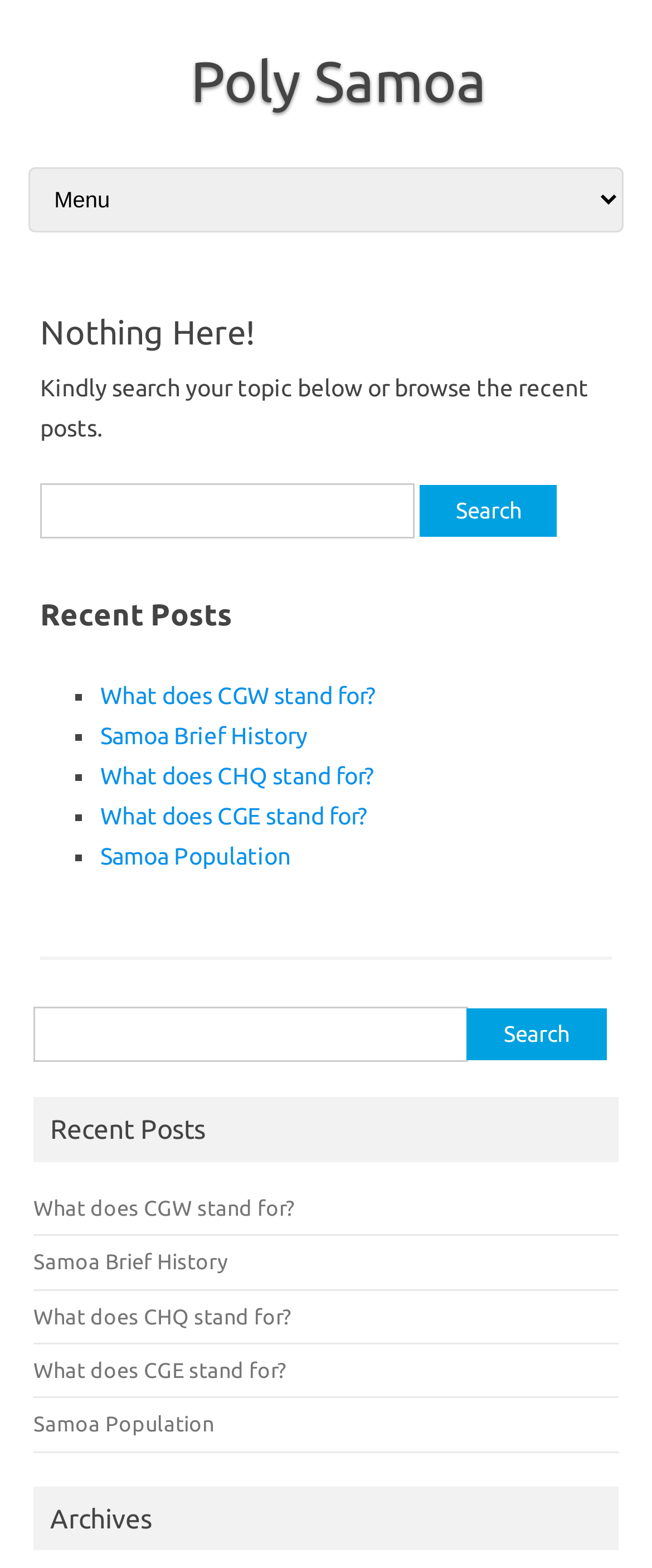Please locate the bounding box coordinates of the element that should be clicked to complete the given instruction: "Go to Poly Samoa homepage".

[0.254, 0.031, 0.746, 0.071]